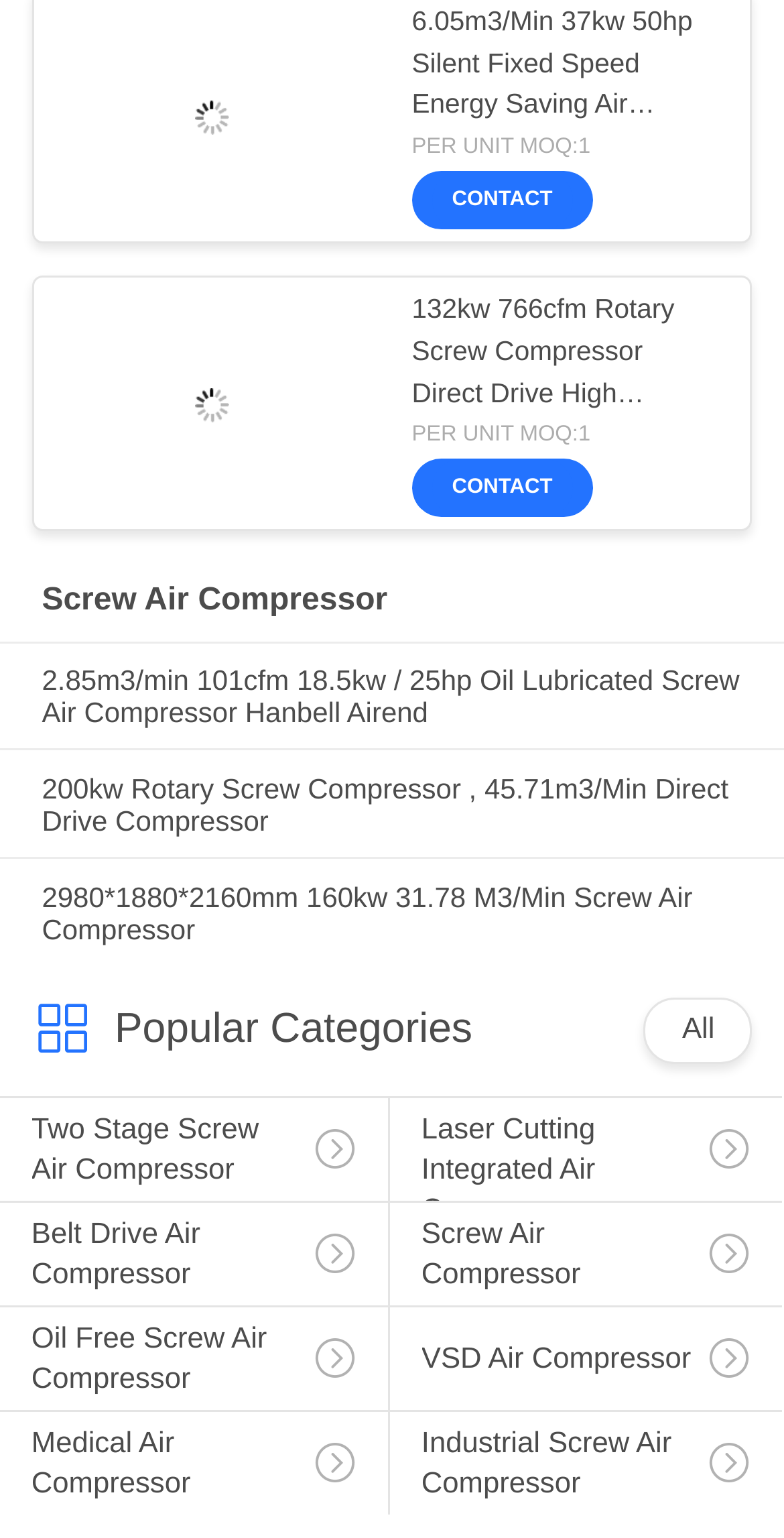Provide a single word or phrase to answer the given question: 
What is the product category of this webpage?

Air Compressors